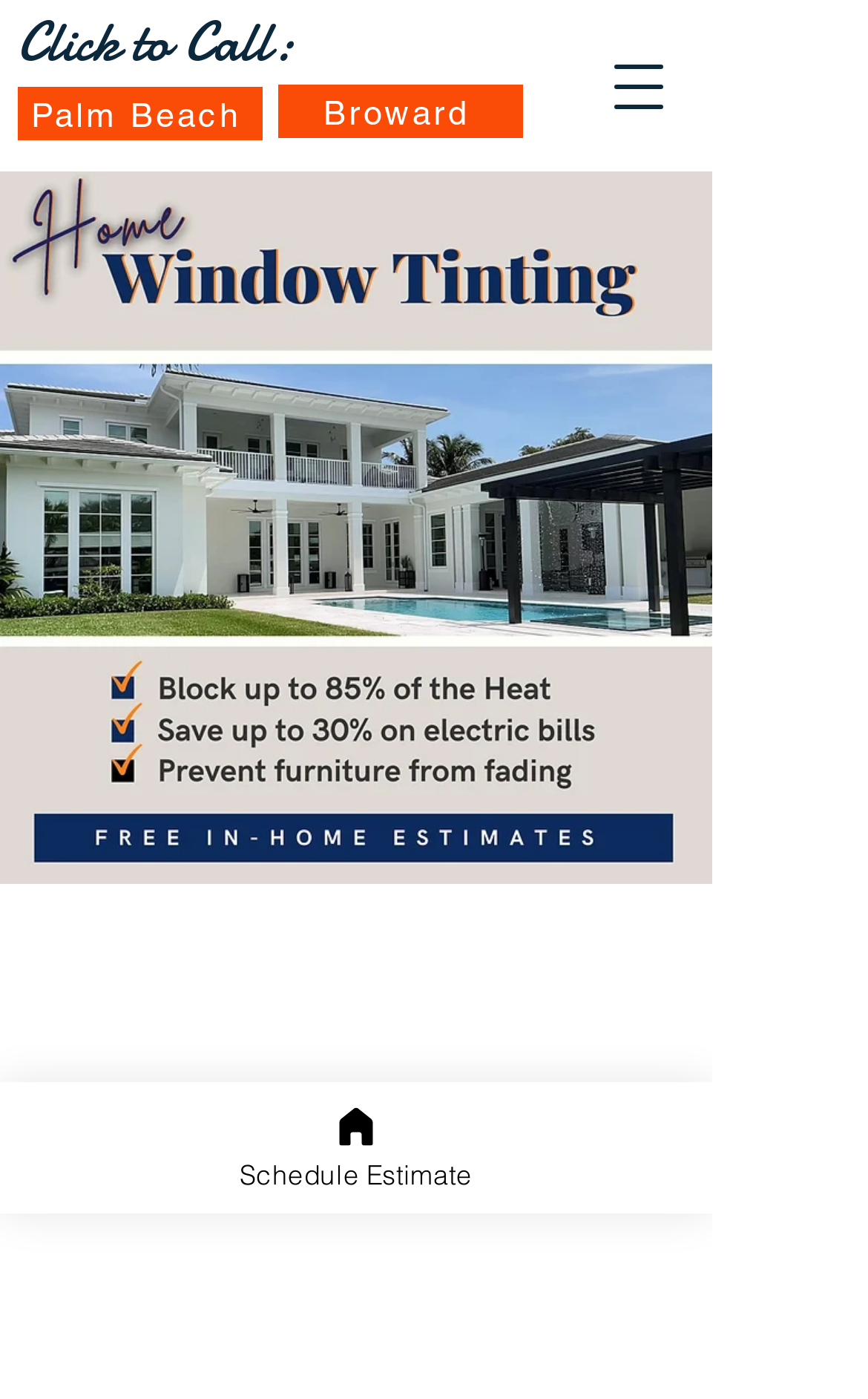Using the description "Broward", predict the bounding box of the relevant HTML element.

[0.321, 0.06, 0.603, 0.099]